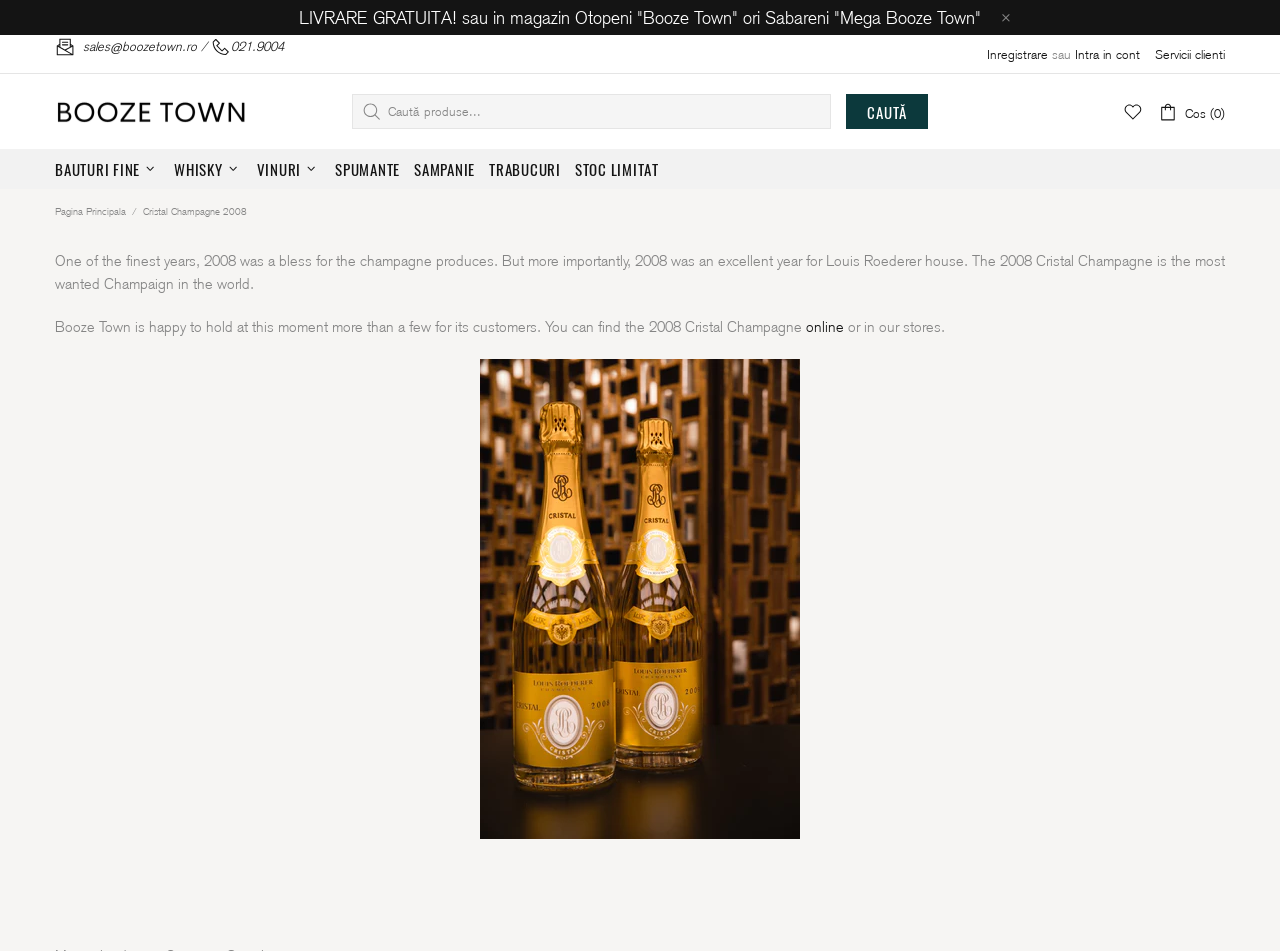Find the bounding box coordinates corresponding to the UI element with the description: "sales@boozetown.ro". The coordinates should be formatted as [left, top, right, bottom], with values as floats between 0 and 1.

[0.065, 0.04, 0.154, 0.058]